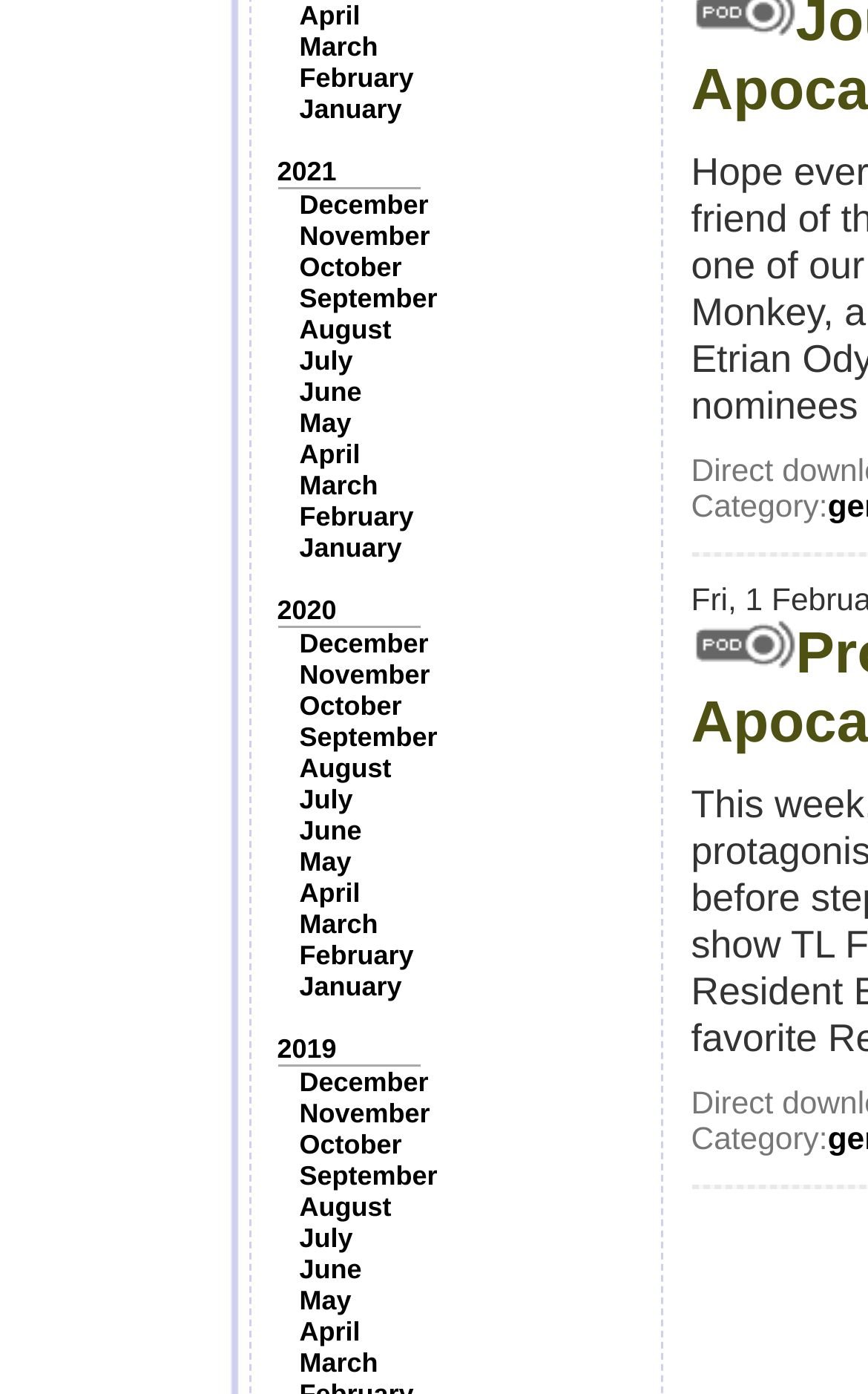What is the position of the '2021' link?
From the screenshot, supply a one-word or short-phrase answer.

Above the middle